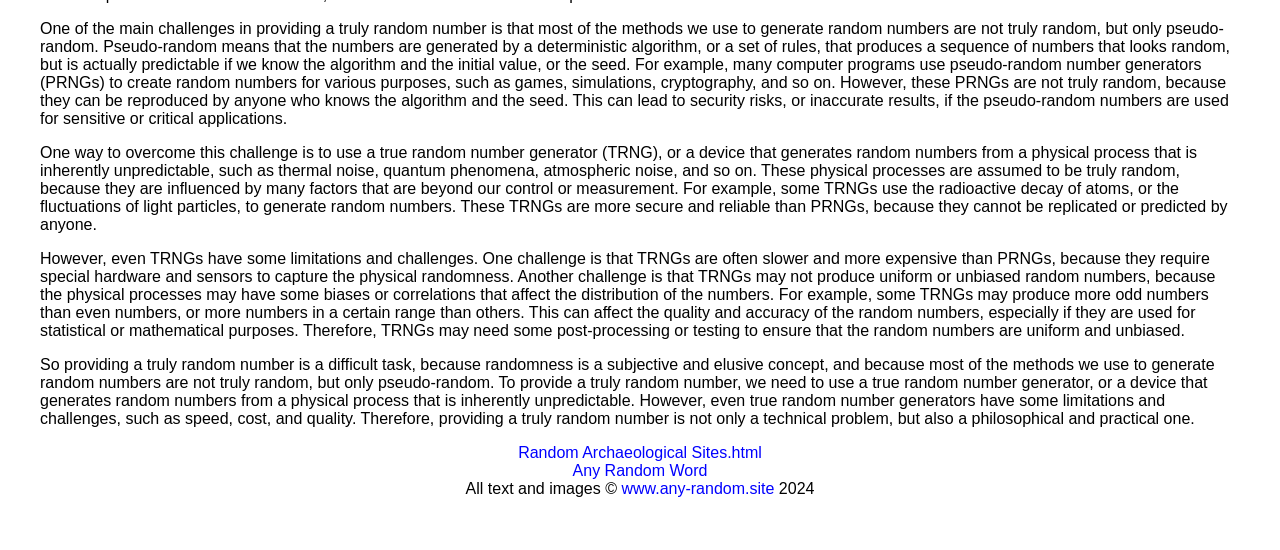Use a single word or phrase to respond to the question:
What are the two links provided on the webpage?

Random Archaeological Sites and Any Random Word